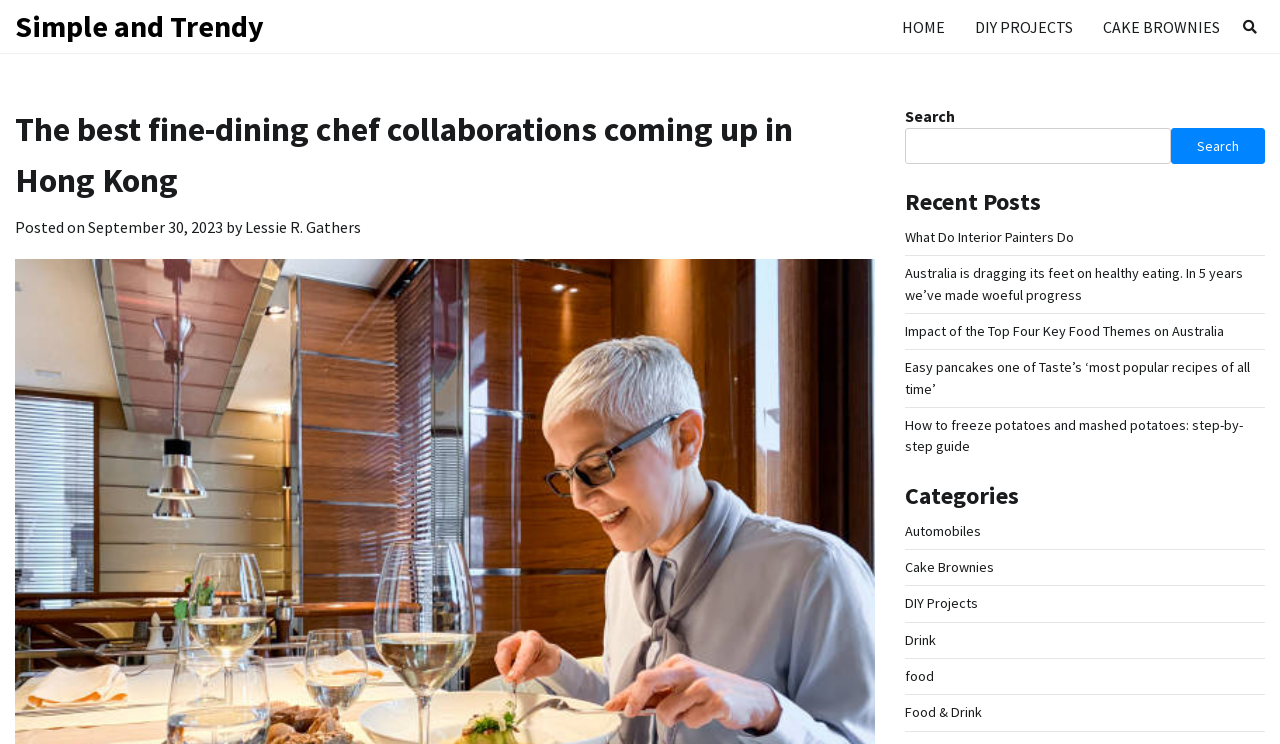Extract the bounding box for the UI element that matches this description: "Student Movement".

None